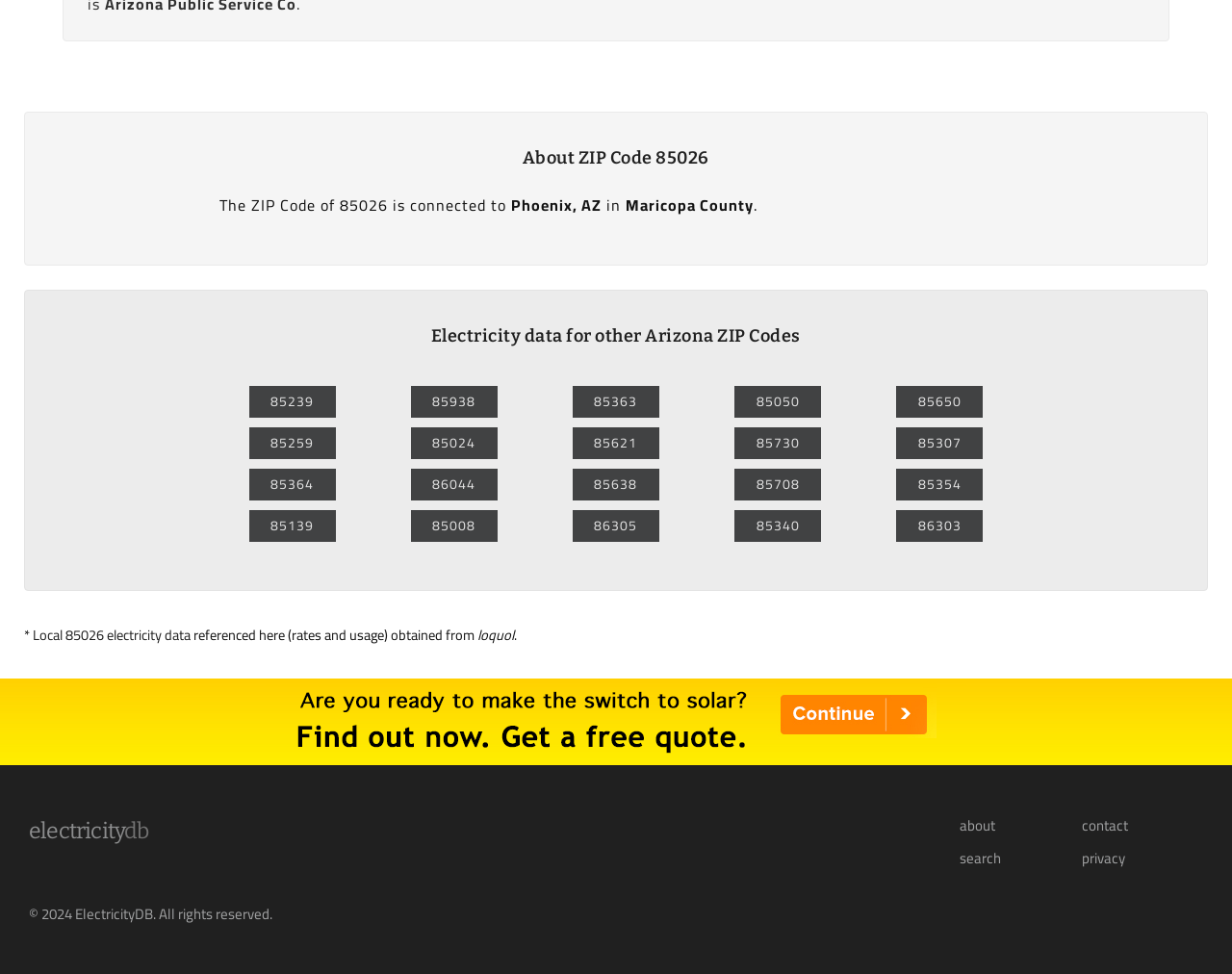Locate the bounding box coordinates of the segment that needs to be clicked to meet this instruction: "Go to the Solar Quotes website".

[0.216, 0.765, 0.784, 0.795]